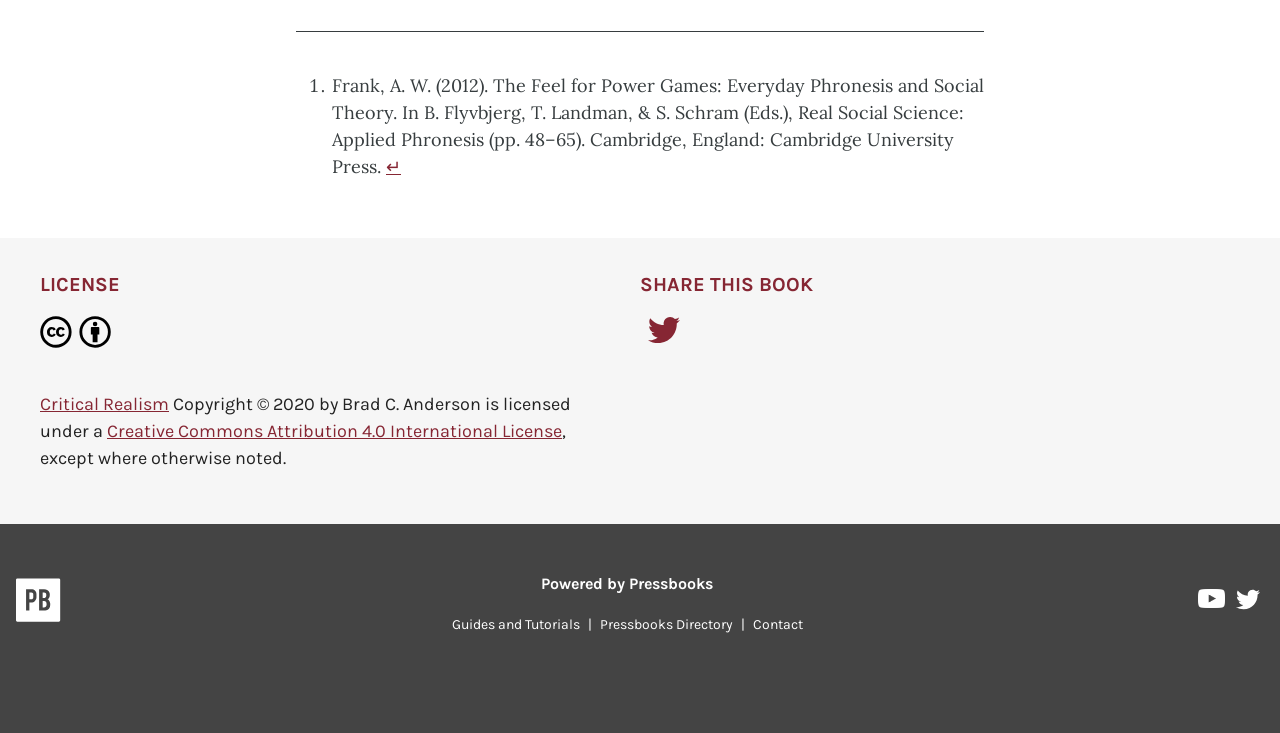Who is the copyright holder of this book?
Refer to the image and provide a one-word or short phrase answer.

Brad C. Anderson